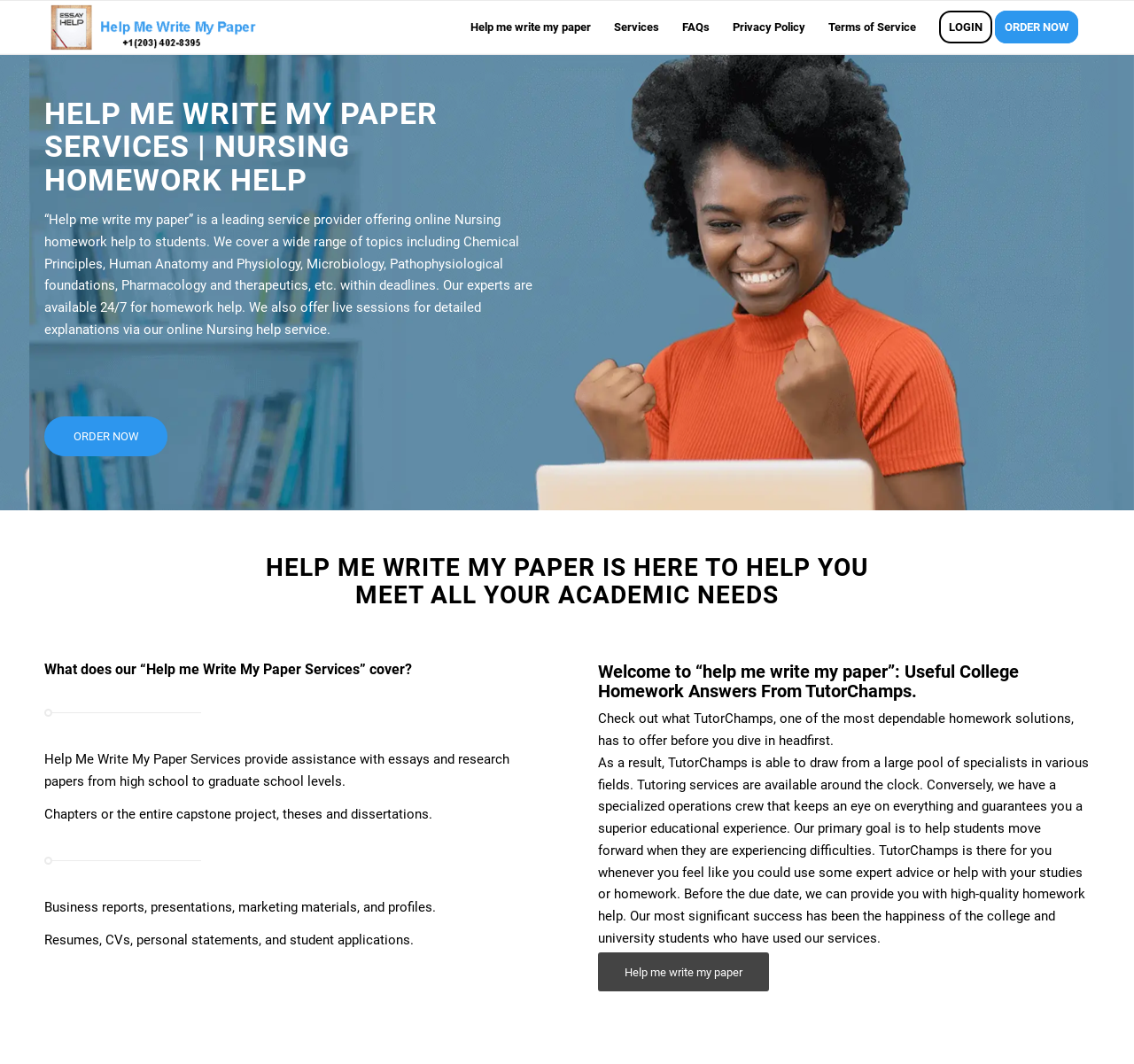Describe every aspect of the webpage in a detailed manner.

The webpage is about a professional nursing tutoring service that offers help with nursing homework questions. At the top, there is a logo or icon with the text "Help me write my paper" and a navigation menu with options such as "Services", "FAQs", "Privacy Policy", "Terms of Service", "LOGIN", and "ORDER NOW". 

Below the navigation menu, there is a main section that takes up most of the page. It starts with a heading that reads "HELP ME WRITE MY PAPER SERVICES | NURSING HOMEWORK HELP". This is followed by a paragraph of text that explains the services offered, including online nursing homework help, live sessions, and 24/7 expert availability.

To the right of this paragraph, there is a call-to-action button that says "ORDER NOW". Below this, there is another heading that reads "HELP ME WRITE MY PAPER IS HERE TO HELP YOU MEET ALL YOUR ACADEMIC NEEDS". 

The page then lists the services covered, including essays, research papers, chapters, capstone projects, theses, dissertations, business reports, and more. Each of these services is listed in a separate paragraph.

Further down, there is a section with a heading that reads "Welcome to “help me write my paper”: Useful College Homework Answers From TutorChamps". This section has a few paragraphs of text that explain the benefits of using TutorChamps, including access to a large pool of specialists, 24/7 tutoring services, and a commitment to helping students succeed. 

At the very bottom of the page, there is another link that says "Help me write my paper".